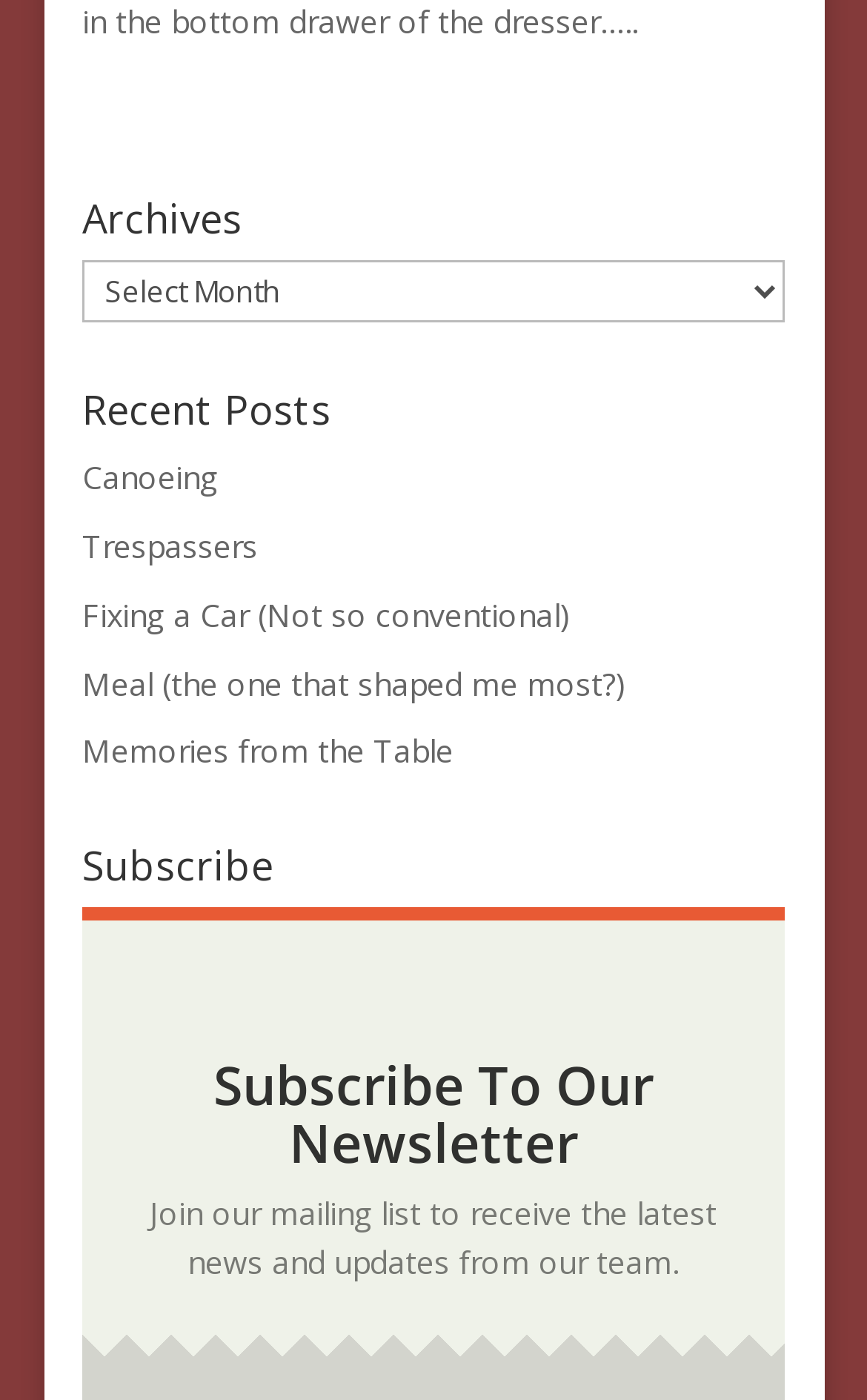How many posts are listed under 'Recent Posts'?
Based on the image, answer the question with as much detail as possible.

There are 6 posts listed under the 'Recent Posts' heading, which are 'Canoeing', 'Trespassers', 'Fixing a Car (Not so conventional)', 'Meal (the one that shaped me most?)', 'Memories from the Table', and other posts.